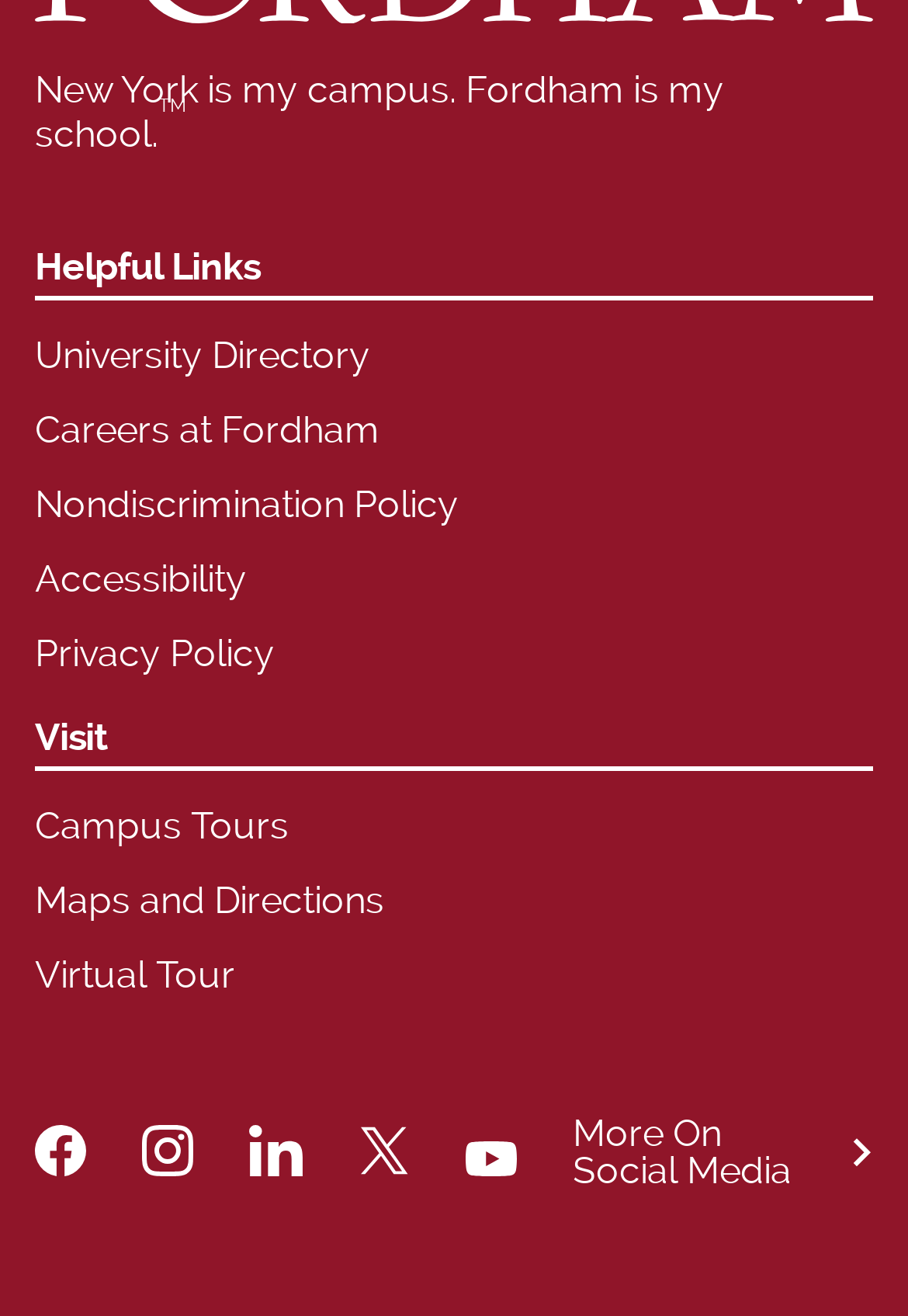How many social media icons are displayed?
Can you give a detailed and elaborate answer to the question?

There are 5 social media icons displayed at the bottom of the webpage, including Facebook, Instagram, Linkedin, X, and YouTube icons, each with its own link and image elements.